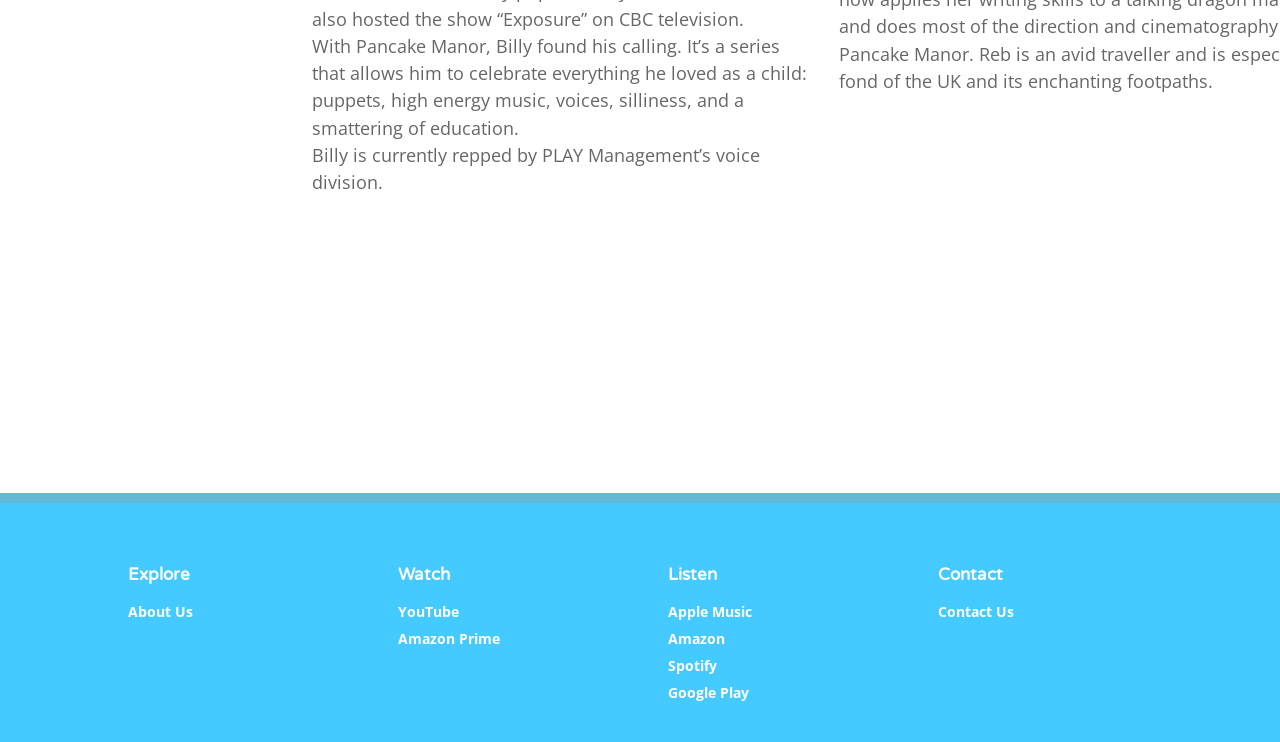Determine the bounding box for the described HTML element: "About Us". Ensure the coordinates are four float numbers between 0 and 1 in the format [left, top, right, bottom].

[0.1, 0.811, 0.151, 0.836]